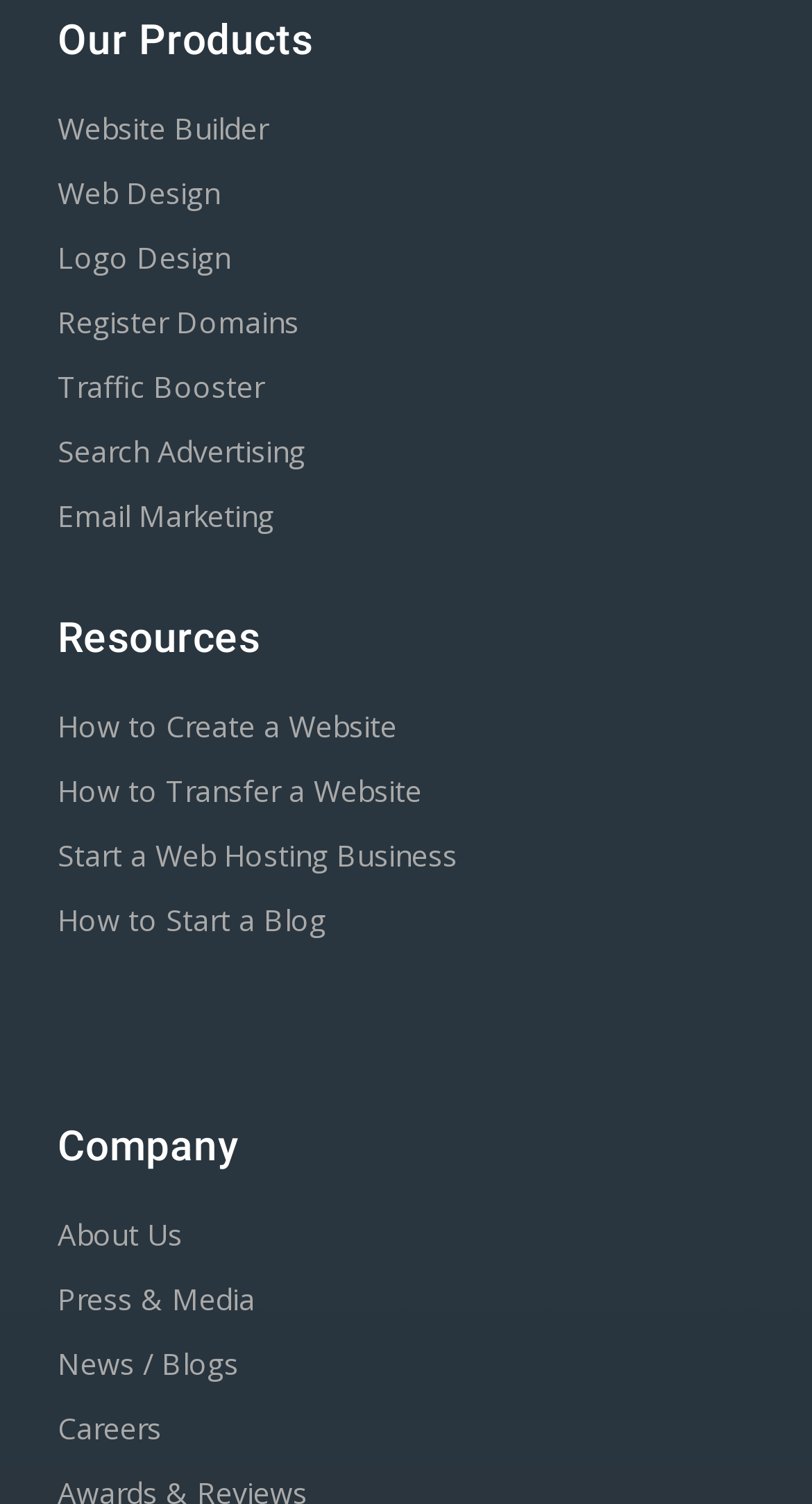Can you provide the bounding box coordinates for the element that should be clicked to implement the instruction: "Read about Company"?

[0.071, 0.745, 0.603, 0.779]